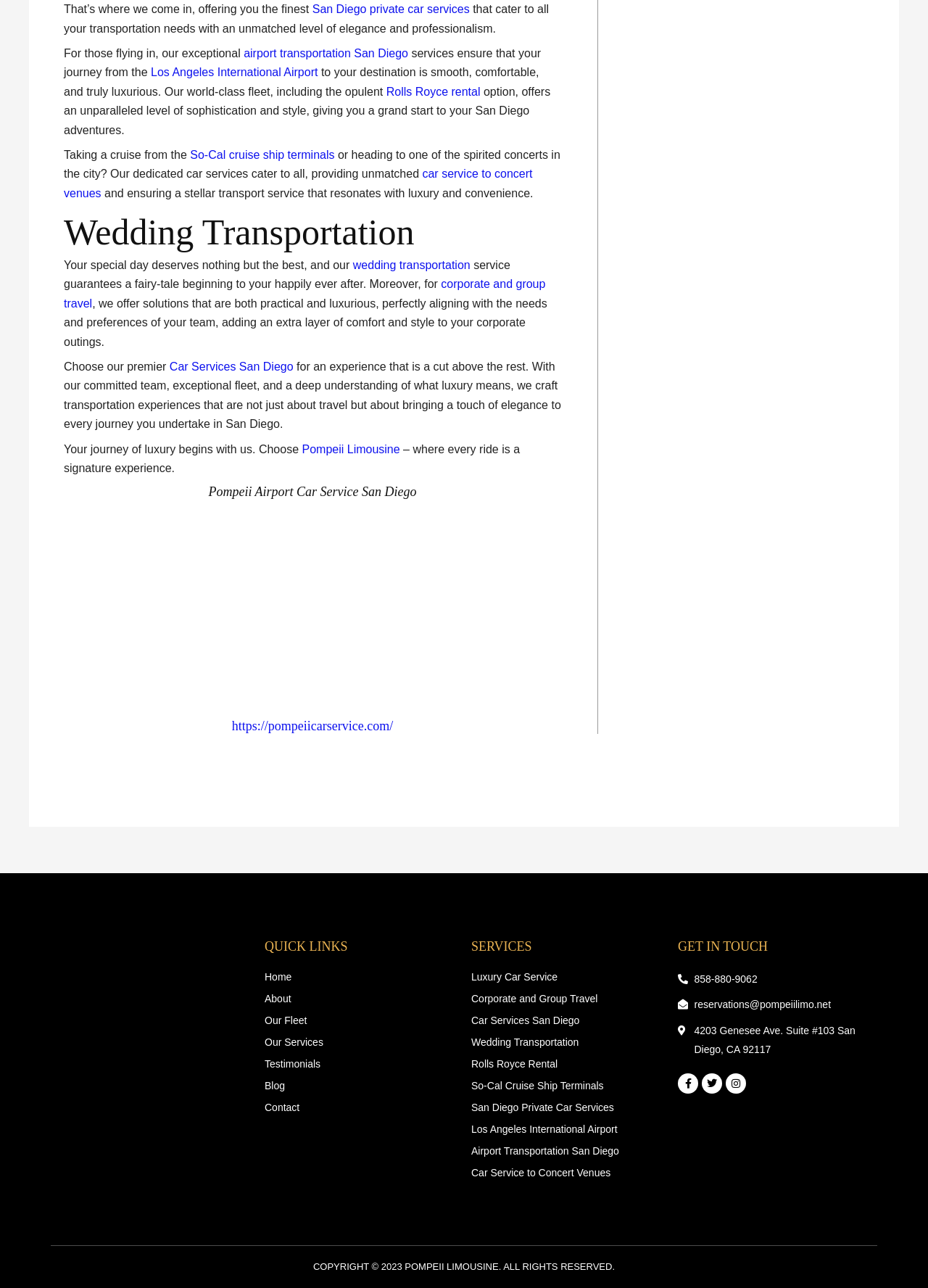Identify the bounding box coordinates of the area you need to click to perform the following instruction: "Read about the value of an arts education".

None